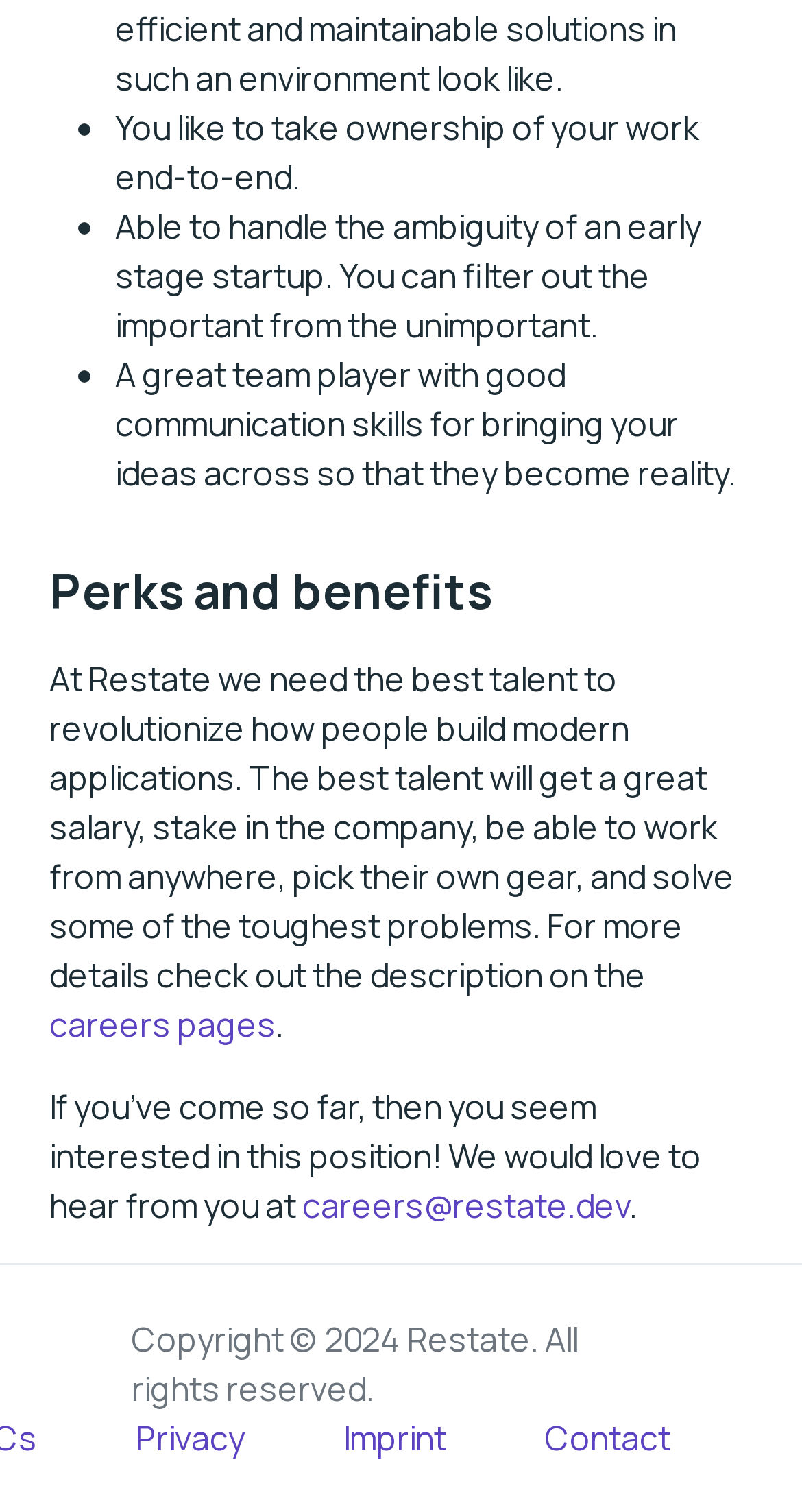Utilize the details in the image to give a detailed response to the question: What is the year of copyright mentioned at the bottom of the webpage?

The year of copyright '2024' is mentioned in the StaticText element with the text 'Copyright © 2024 Restate. All rights reserved.' which is located at the bottom of the webpage.